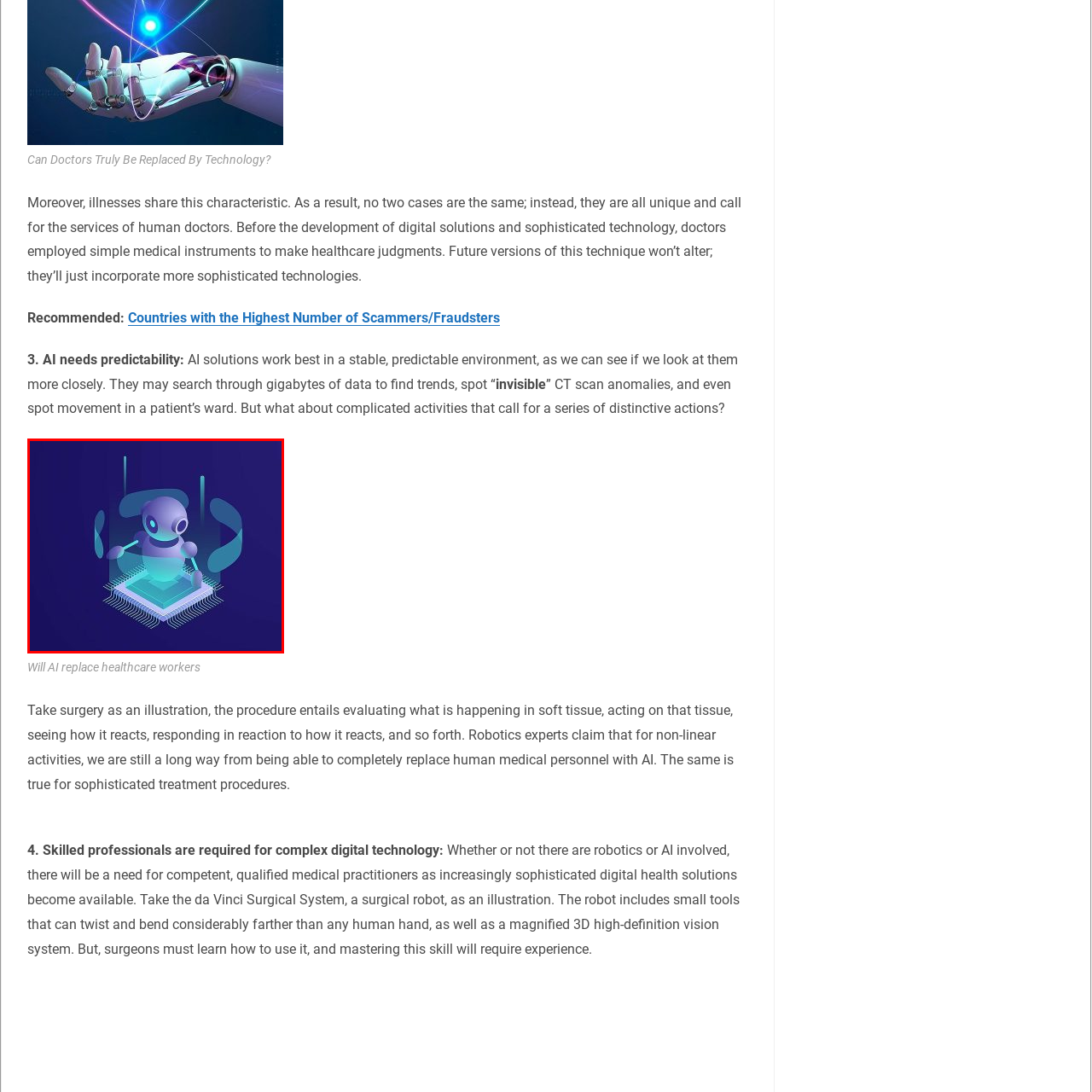What color is the background?
Focus on the image highlighted within the red borders and answer with a single word or short phrase derived from the image.

Purple